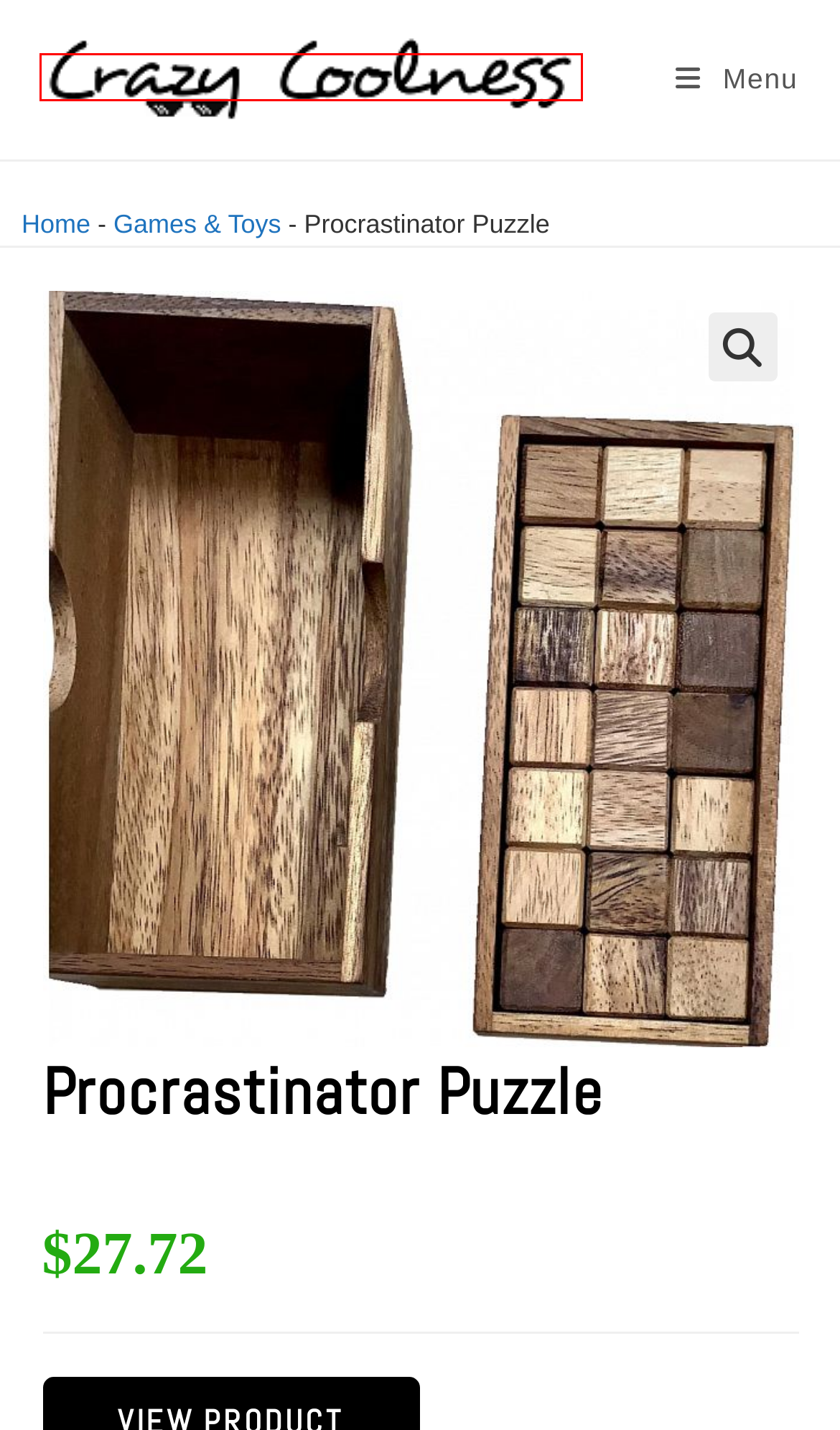Analyze the given webpage screenshot and identify the UI element within the red bounding box. Select the webpage description that best matches what you expect the new webpage to look like after clicking the element. Here are the candidates:
A. Wedding Vows - Crazy Coolness
B. Archives - Crazy Coolness
C. Dave Janelle | Designers - Puzzle Master Inc
D. Wooden Packing Puzzles | Brain Teasers - Puzzle Master Inc
E. Puzzles - Crazy Coolness
F. Games & Toys - Crazy Coolness
G. Puzzle Master - Crazy Coolness
H. Mirror Image - Crazy Coolness

B